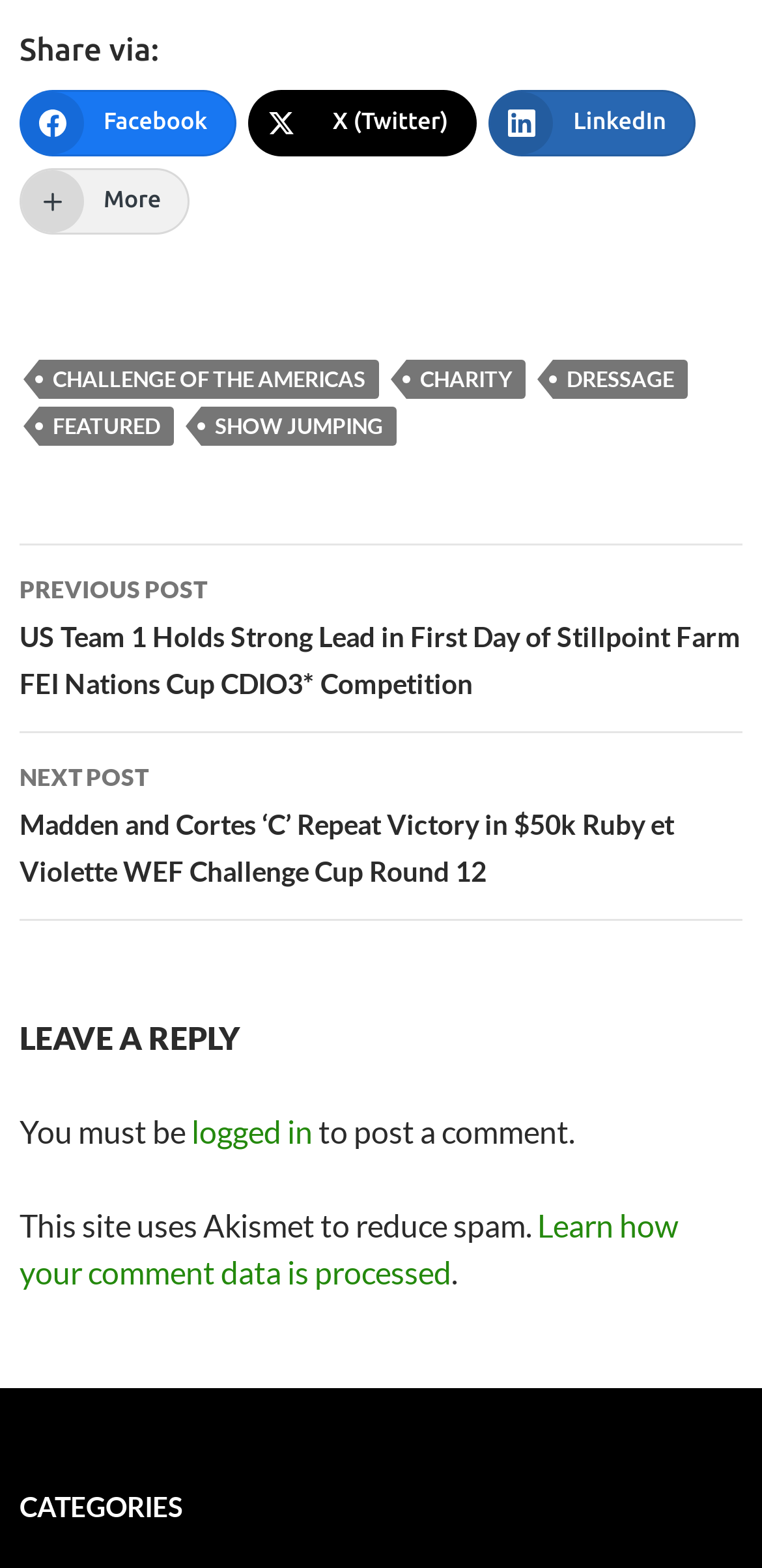Select the bounding box coordinates of the element I need to click to carry out the following instruction: "View categories".

[0.026, 0.946, 0.974, 0.976]